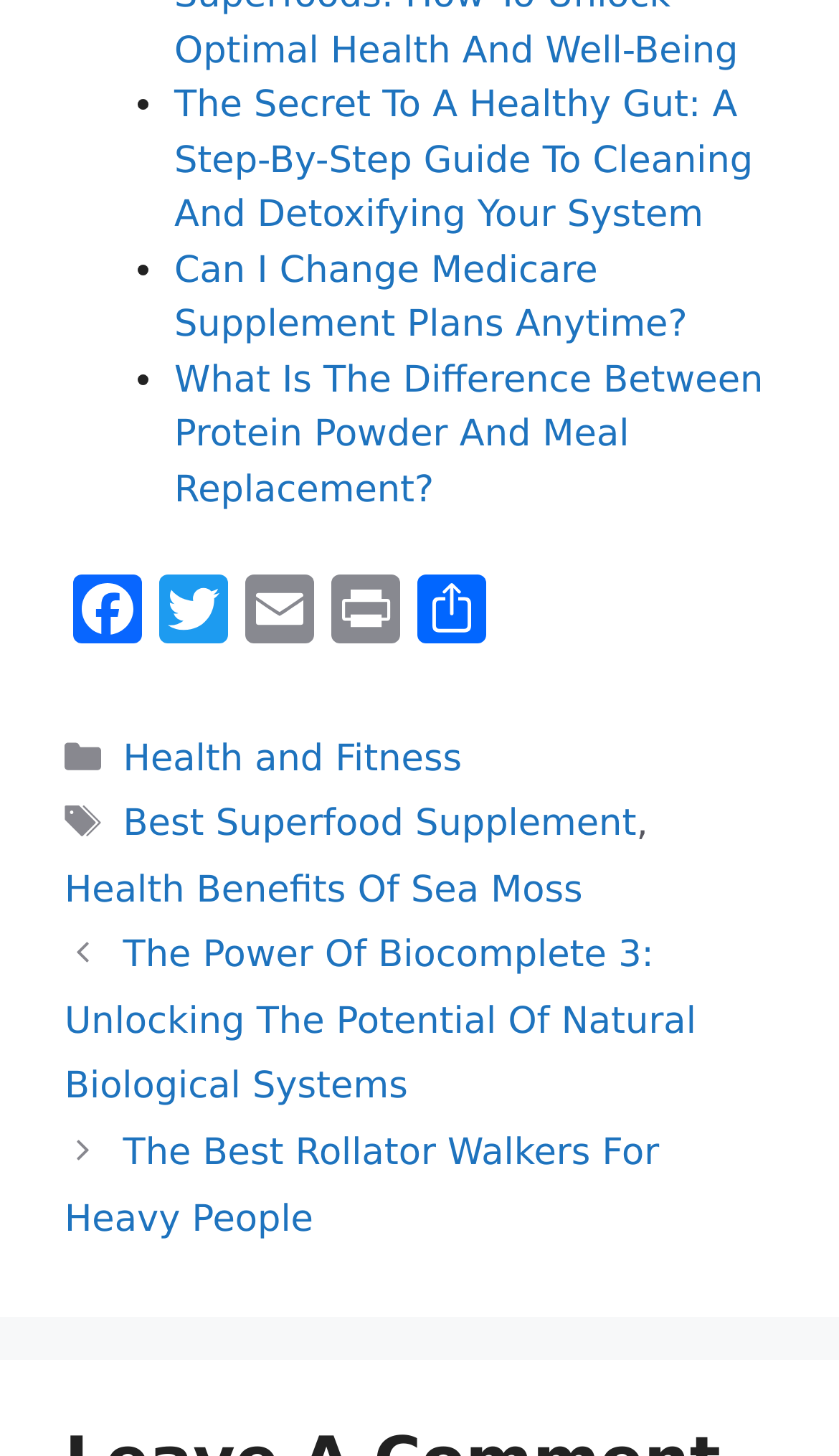Respond with a single word or short phrase to the following question: 
What is the first article title?

The Secret To A Healthy Gut